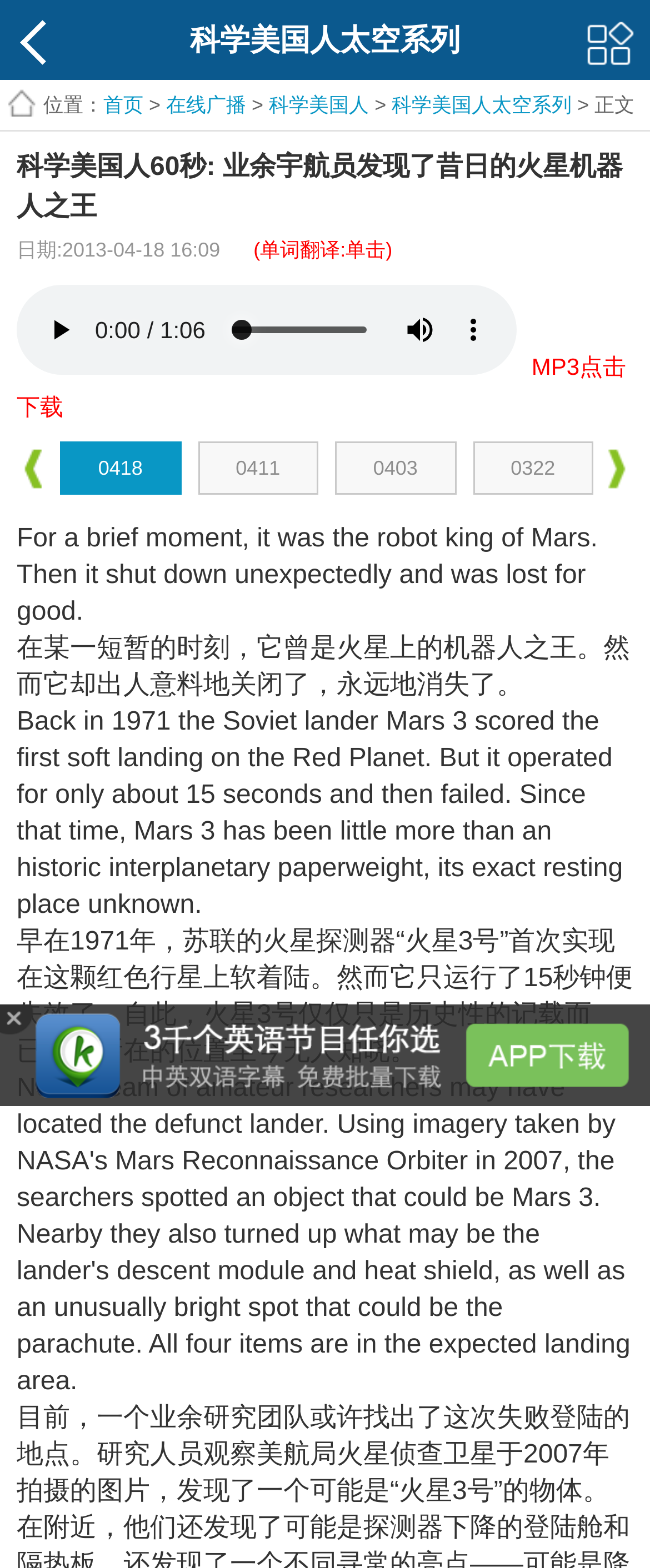Please find and report the bounding box coordinates of the element to click in order to perform the following action: "view more media controls". The coordinates should be expressed as four float numbers between 0 and 1, in the format [left, top, right, bottom].

[0.687, 0.193, 0.769, 0.227]